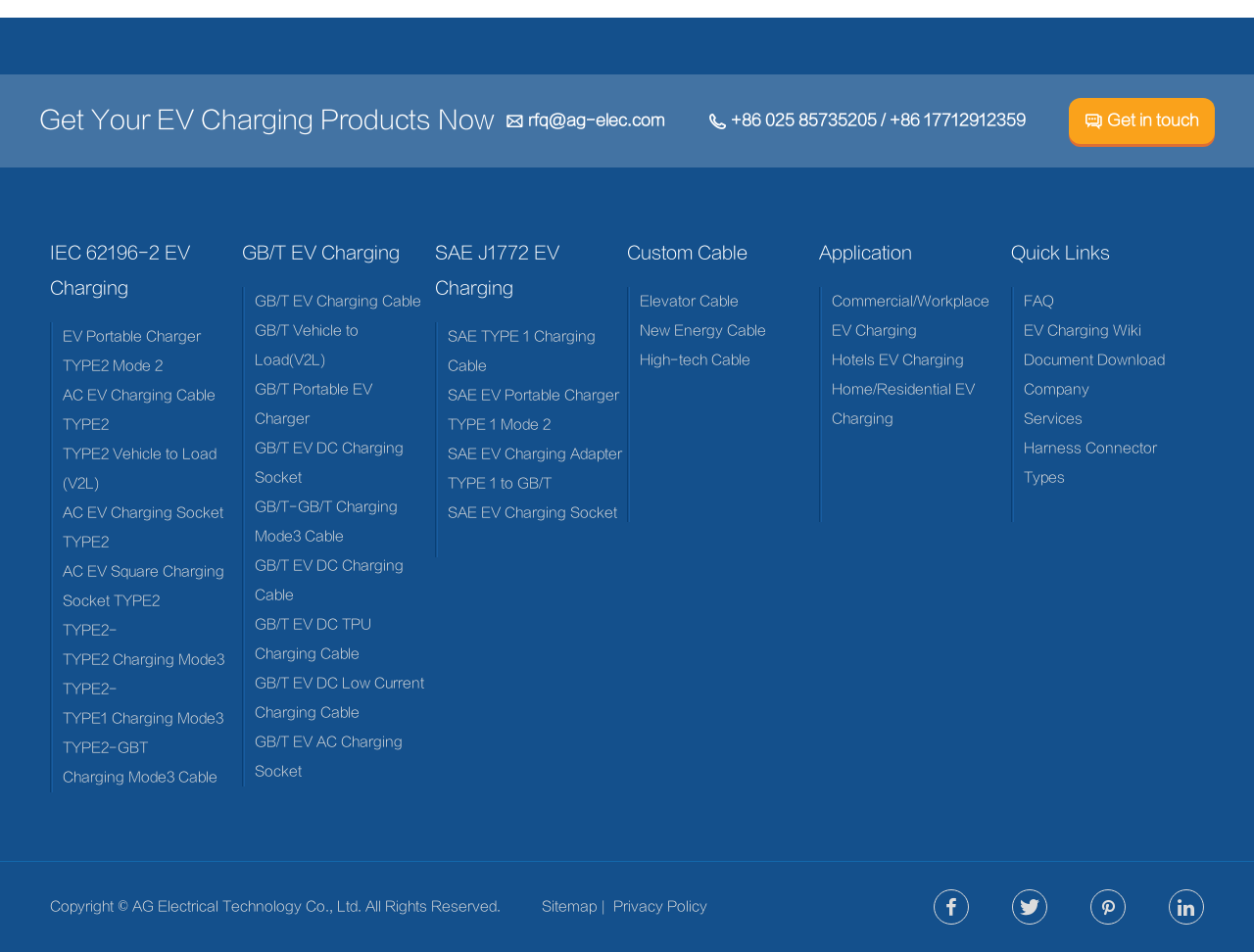What is the copyright information provided on this webpage?
Please provide a single word or phrase as the answer based on the screenshot.

AG Electrical Technology Co., Ltd.